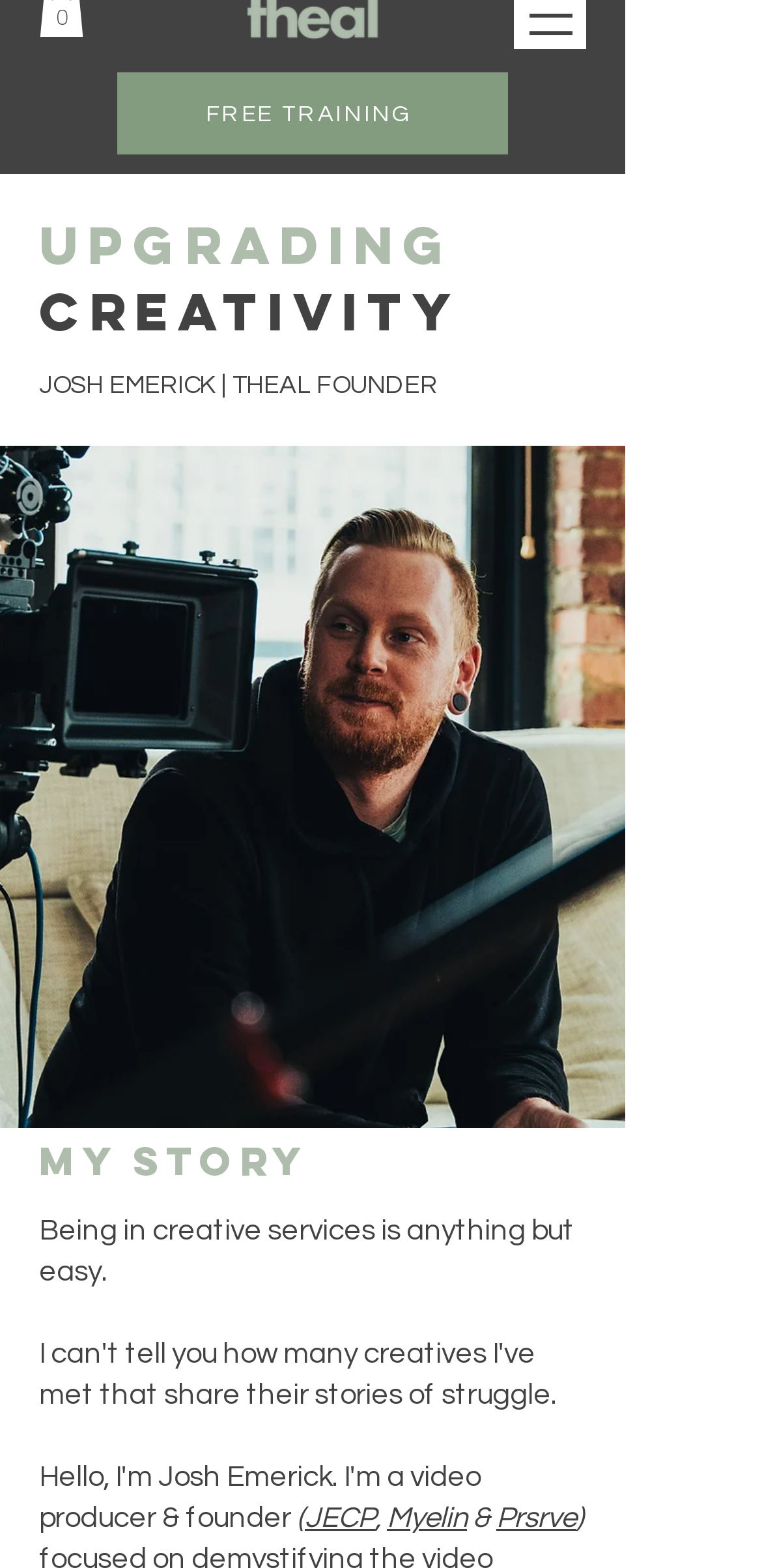Provide your answer in one word or a succinct phrase for the question: 
What is the topic of the story being told?

Being in creative services